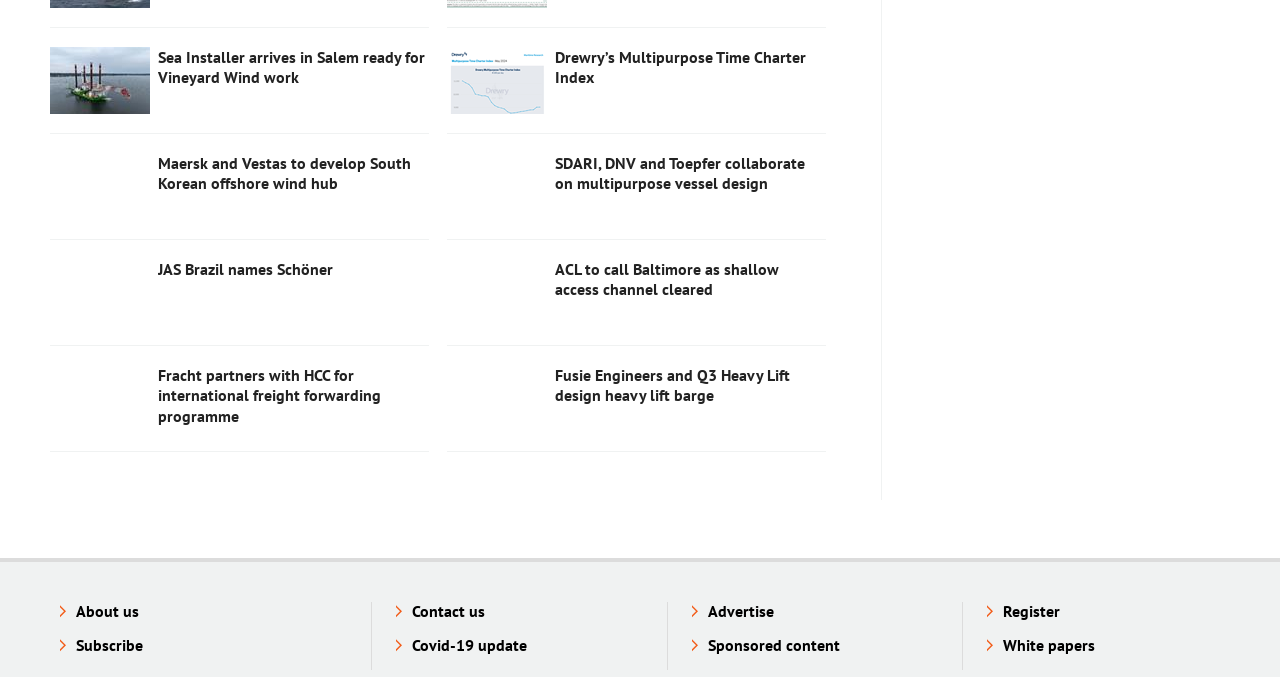Show the bounding box coordinates for the element that needs to be clicked to execute the following instruction: "Visit the About us page". Provide the coordinates in the form of four float numbers between 0 and 1, i.e., [left, top, right, bottom].

[0.059, 0.888, 0.109, 0.917]